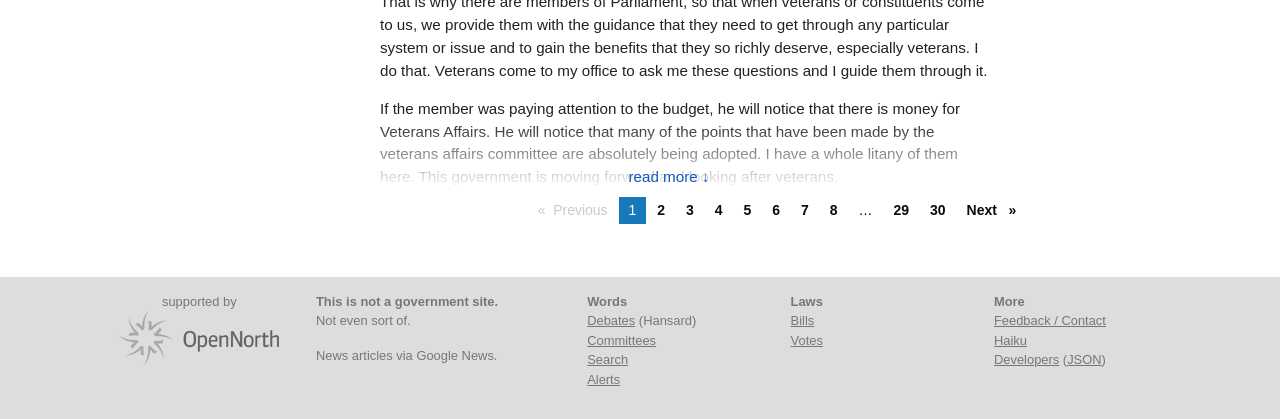What is the purpose of the 'Next »' link?
Based on the screenshot, answer the question with a single word or phrase.

To navigate to the next page